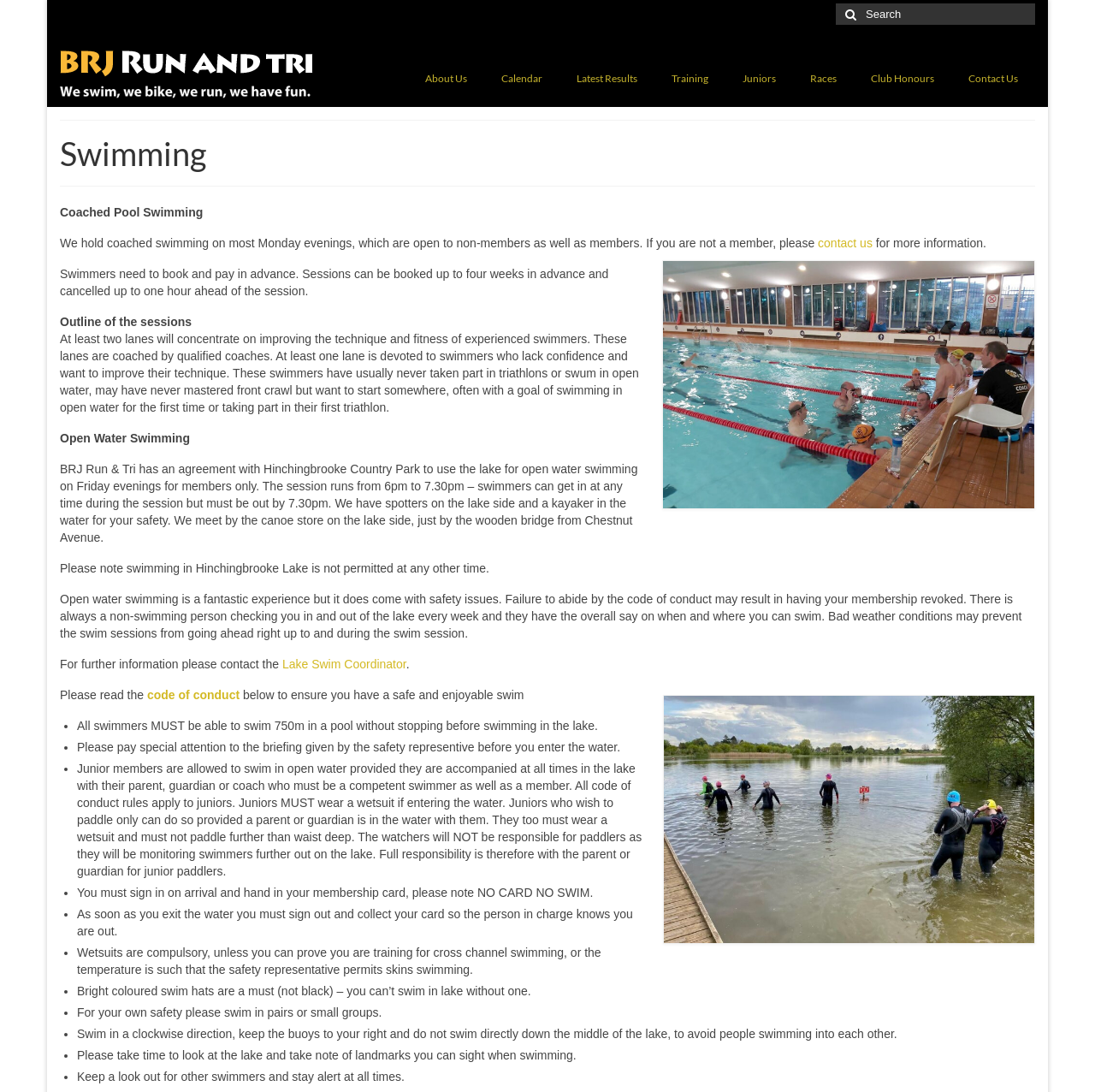Using the description: "Club Honours »", identify the bounding box of the corresponding UI element in the screenshot.

[0.78, 0.057, 0.869, 0.087]